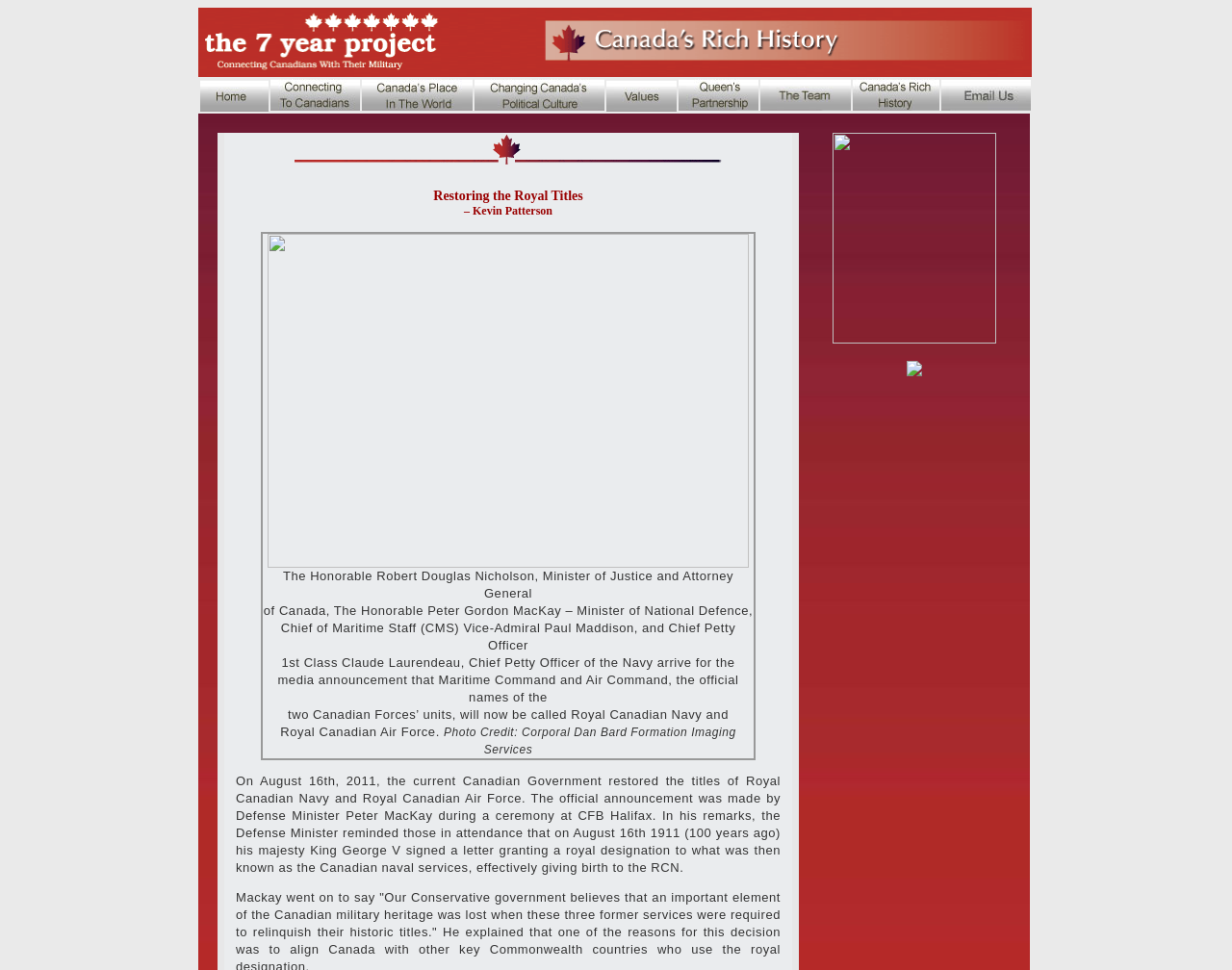Show the bounding box coordinates of the element that should be clicked to complete the task: "Read about the restoration of the Royal Canadian Navy and Royal Canadian Air Force titles".

[0.191, 0.798, 0.634, 0.902]